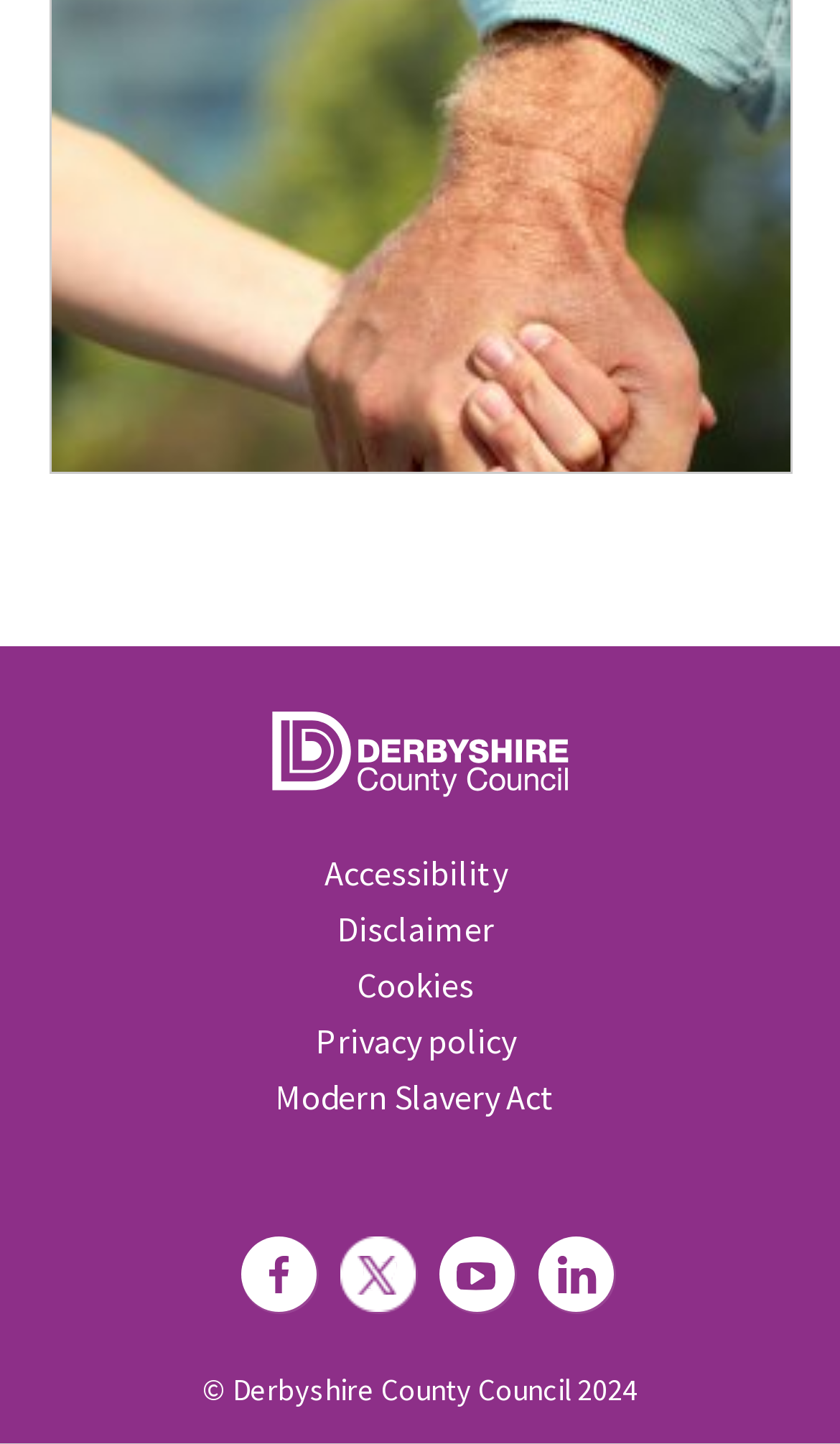Provide a one-word or brief phrase answer to the question:
What social media platforms are linked?

Facebook, Twitter, YouTube, LinkedIn